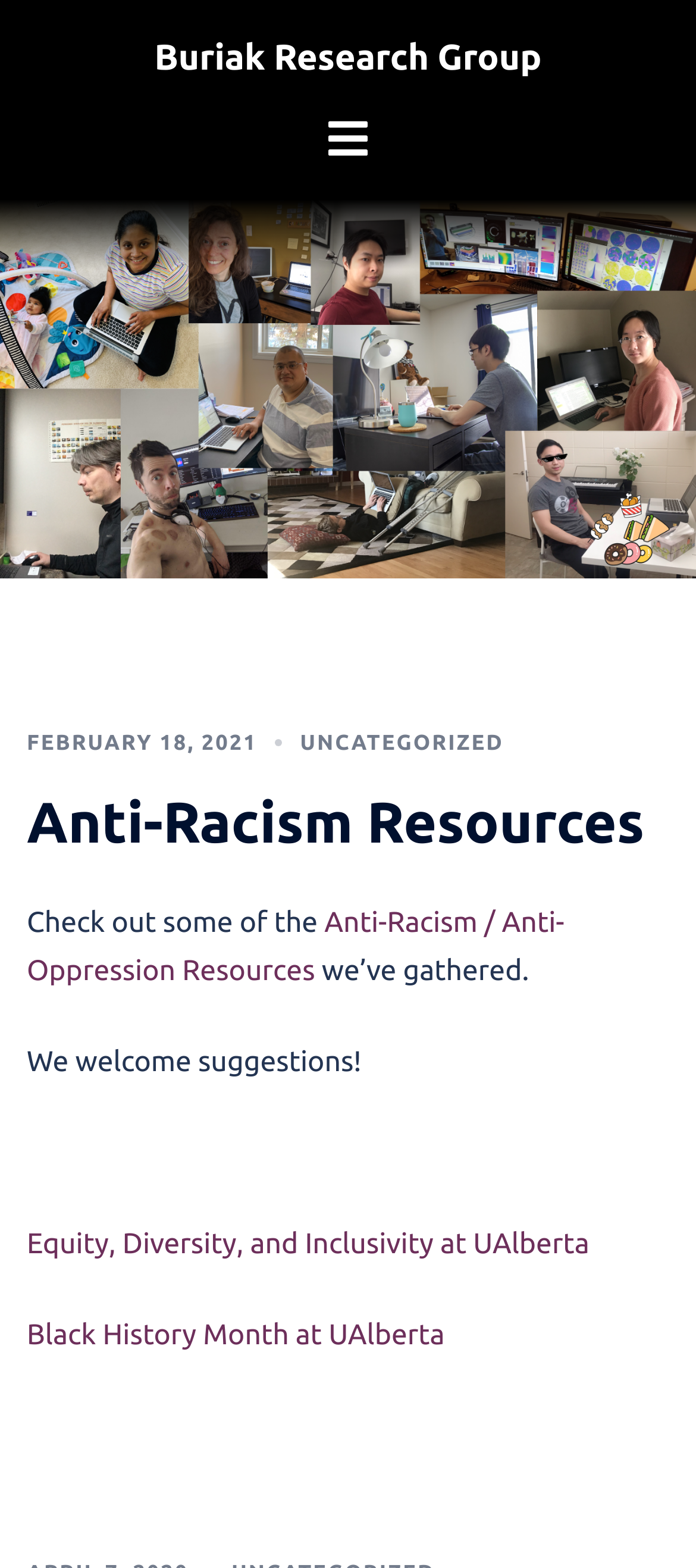Give a detailed account of the webpage, highlighting key information.

The webpage is about the Buriak Research Group. At the top, there is a heading with the same name, "Buriak Research Group", which is also a link. Below it, there is a toggle menu button with an accompanying image. 

The main content of the webpage is an article that occupies the majority of the page. It starts with a link to a dated entry, "FEBRUARY 18, 2021", and a category label "UNCATEGORIZED". 

Below the date and category, there is a header section titled "Anti-Racism Resources". This section contains a link to the same title, "Anti-Racism Resources". 

Following the header, there is a paragraph of text that starts with "Check out some of the" and continues with a link to "Anti-Racism / Anti-Oppression Resources". The paragraph concludes with the text "we’ve gathered." 

The next section starts with the text "We welcome suggestions!" and is followed by a link to "Equity, Diversity, and Inclusivity at UAlberta" and another link to "Black History Month at UAlberta".